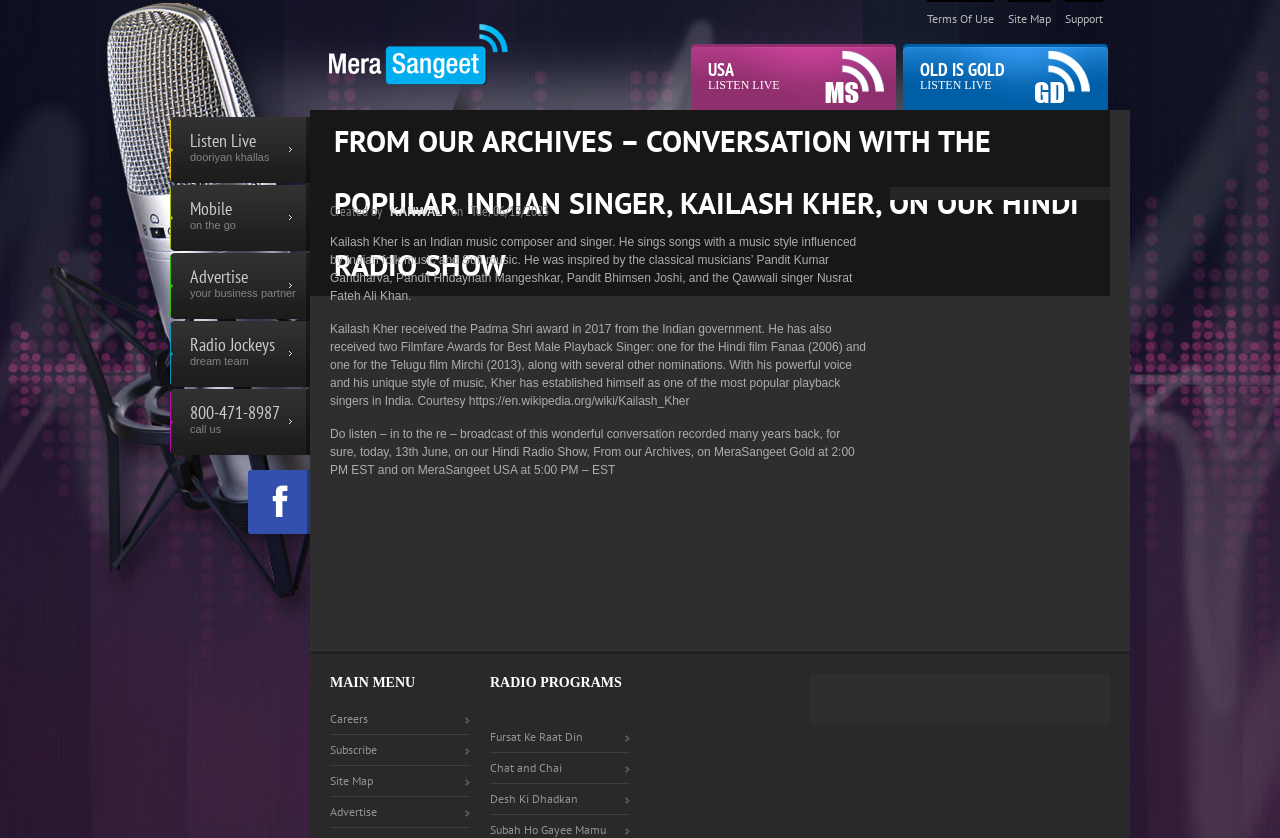What is the name of the Hindi Radio Show?
Please provide a full and detailed response to the question.

The name of the Hindi Radio Show can be found in the link 'Mera Sangeet' at the top of the webpage, which is also mentioned in the article as 'our Hindi Radio Show'.